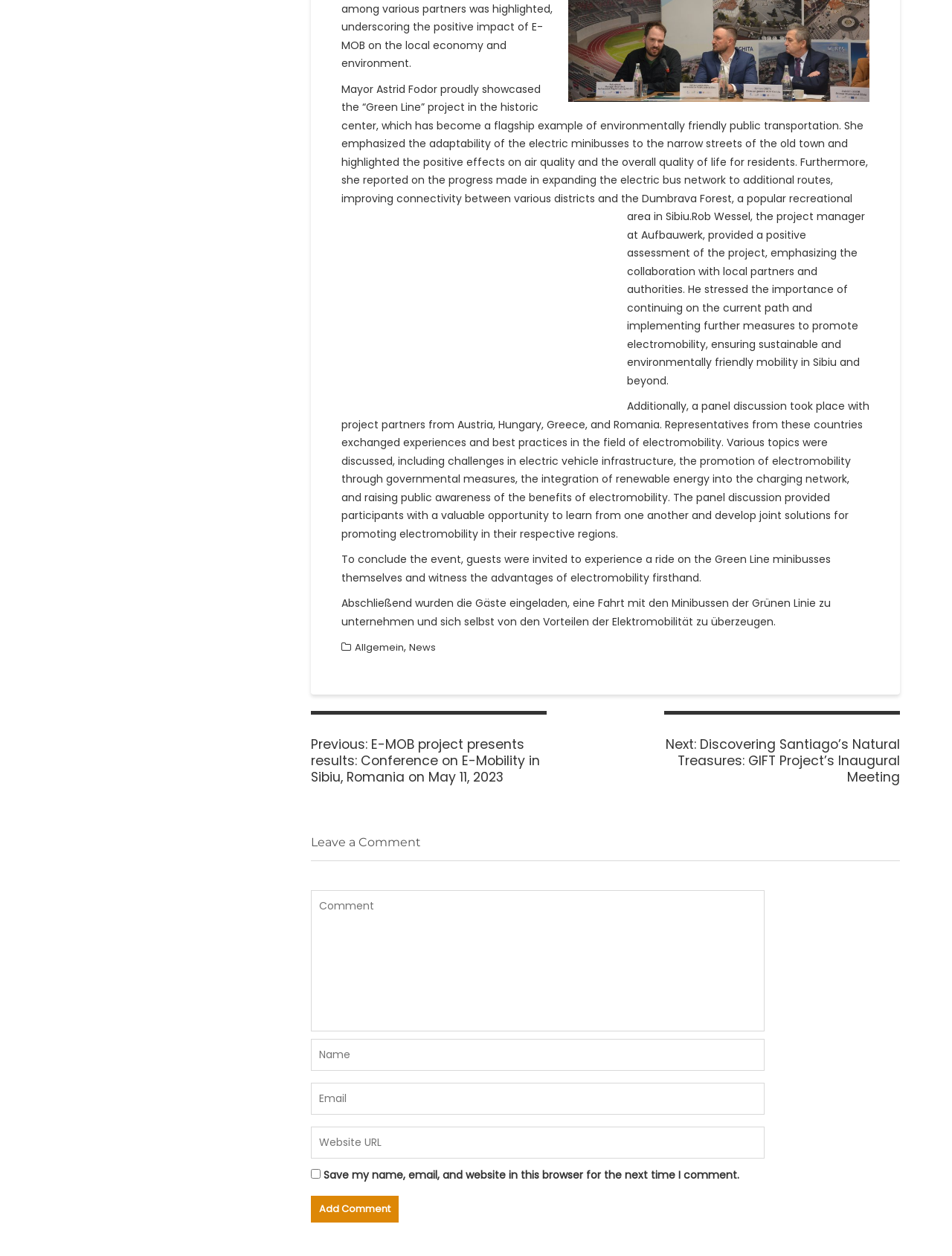Refer to the screenshot and give an in-depth answer to this question: What is the name of the organization mentioned in the article?

The article mentions 'Rob Wessel, the project manager at Aufbauwerk...' which indicates that Aufbauwerk is the organization being referred to.